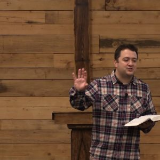Please answer the following query using a single word or phrase: 
What is the theme of the sermon series?

God's glory